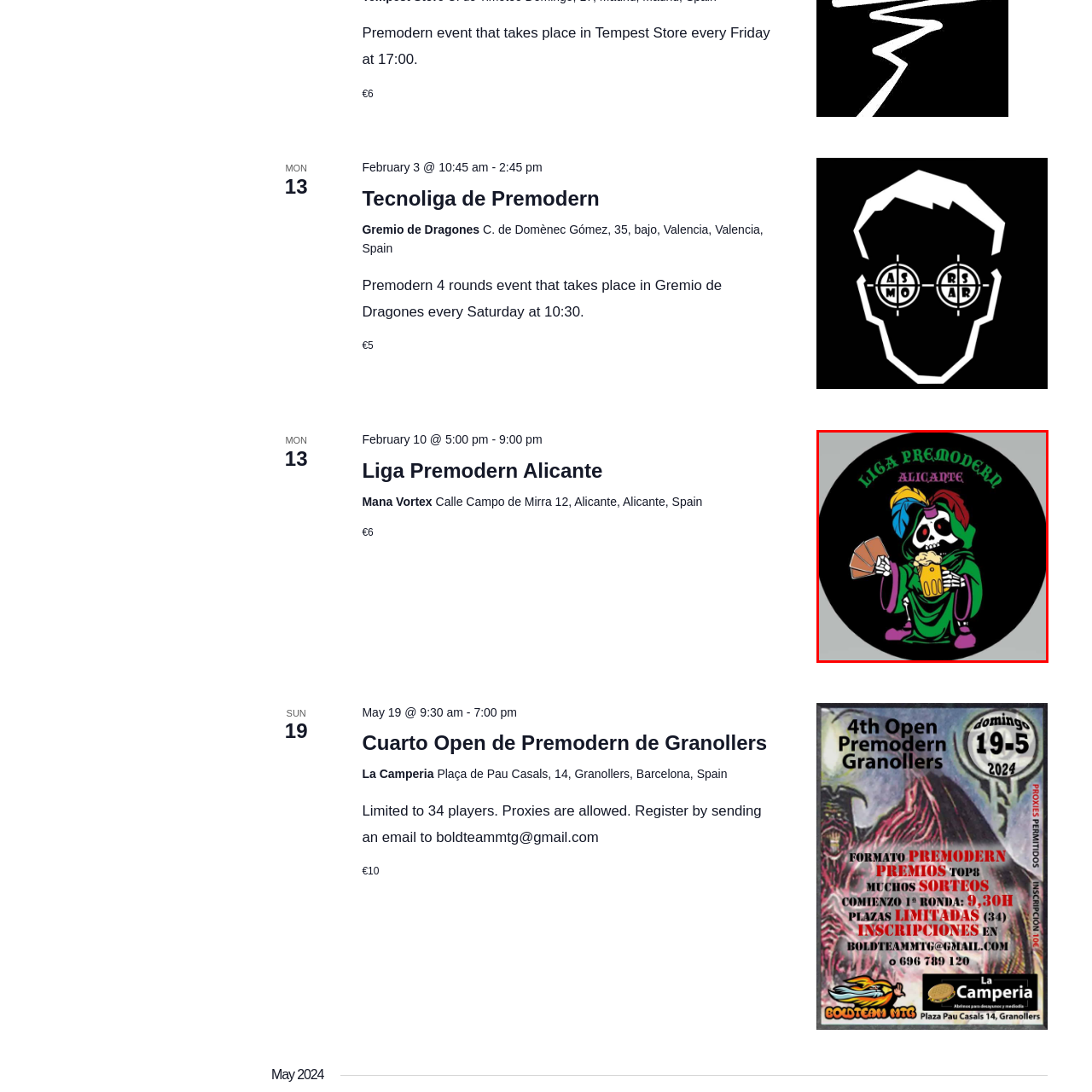Thoroughly describe the scene captured inside the red-bordered image.

This vibrant image features a playful, spooky character, a skeleton dressed in colorful robes, representing the "Liga Premodern Alicante." The skeleton is cheerfully holding a frosty mug of beer in one hand and a stack of magic cards in the other, symbolizing the fun and community spirit of card gaming events. With a jaunty feathered hat, the character exudes a festive vibe, suitable for gatherings that celebrate premodern card games. The text "LIGA PREMODERN ALICANTE" arches over the top in bright green lettering, set against a black background, making it eye-catching and festive—perfect for promotional materials related to gaming events in Alicante, such as upcoming tournaments or social gatherings.